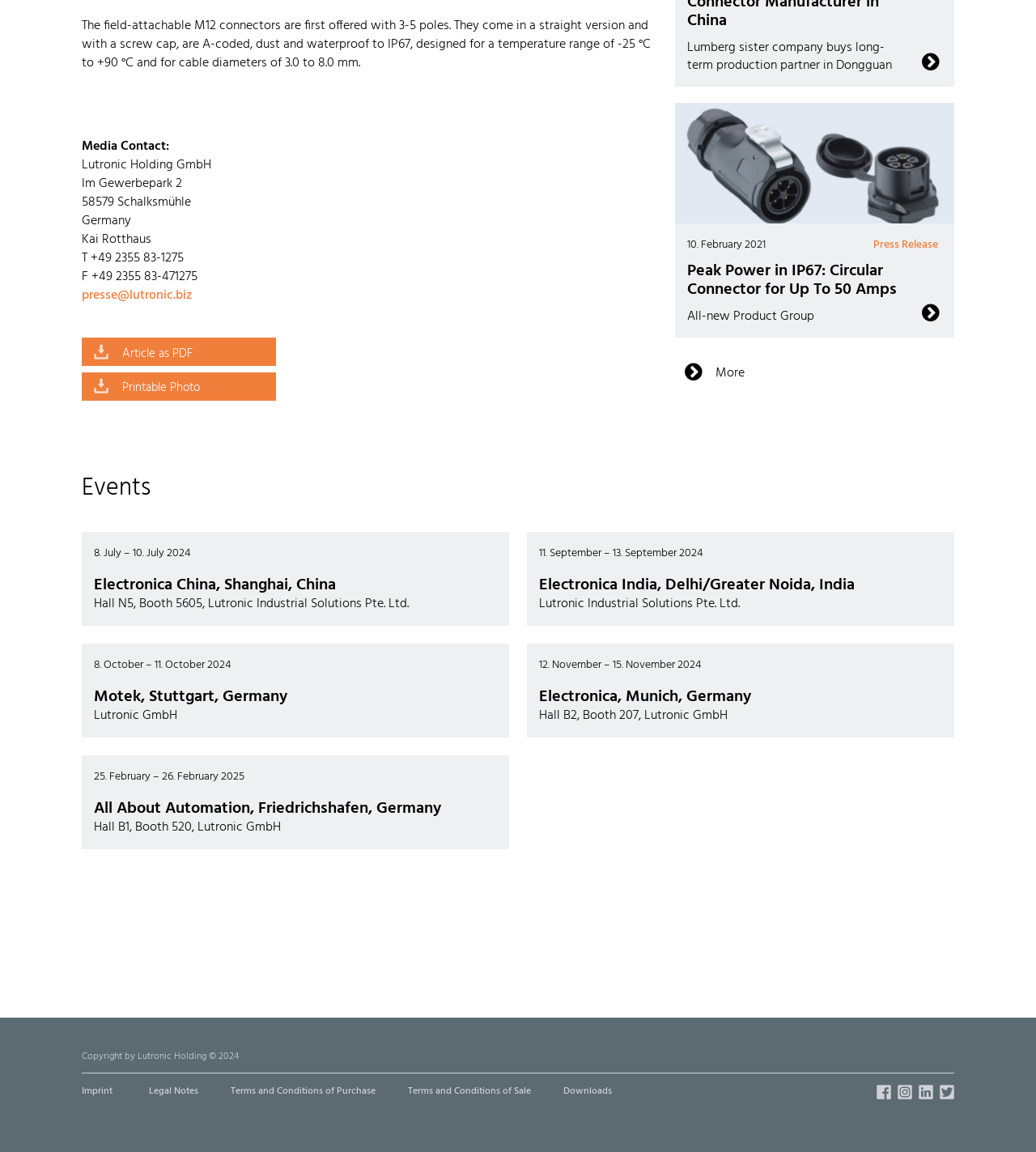Please give a succinct answer to the question in one word or phrase:
What is the booth number of Lutronic GmbH at Electronica, Munich, Germany?

207